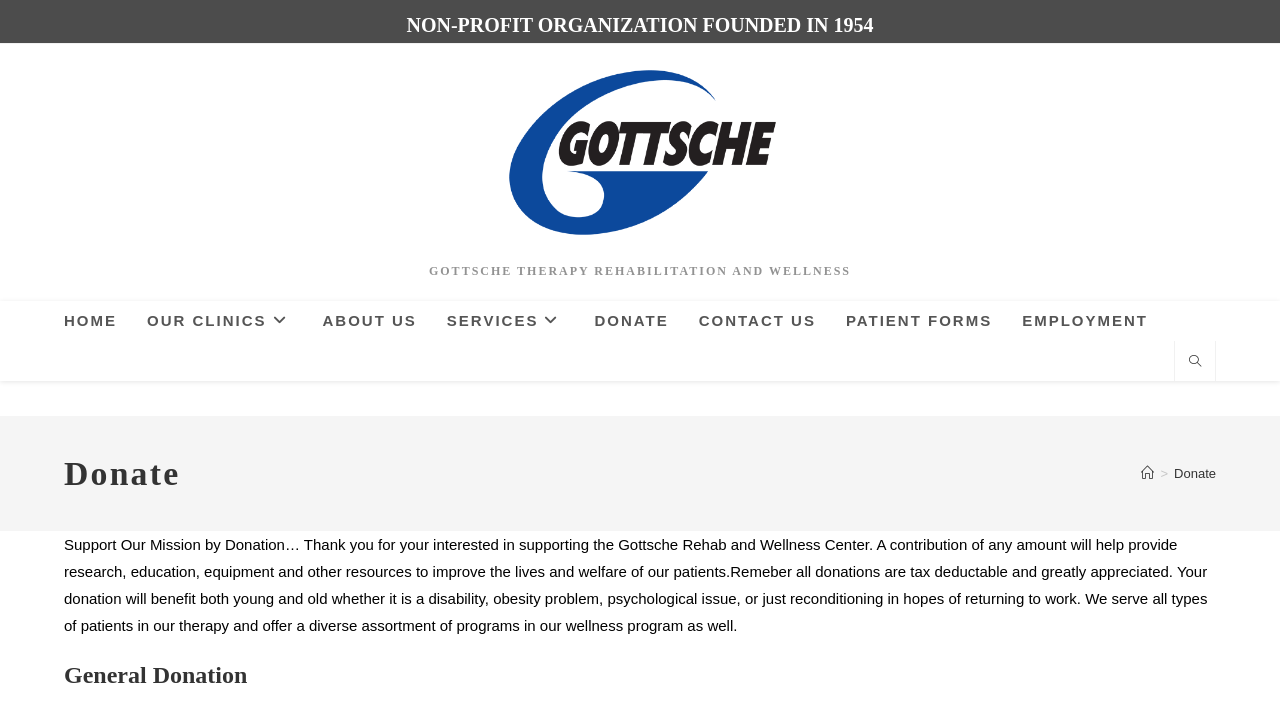Find the bounding box coordinates of the clickable area required to complete the following action: "Search the website".

[0.923, 0.495, 0.945, 0.525]